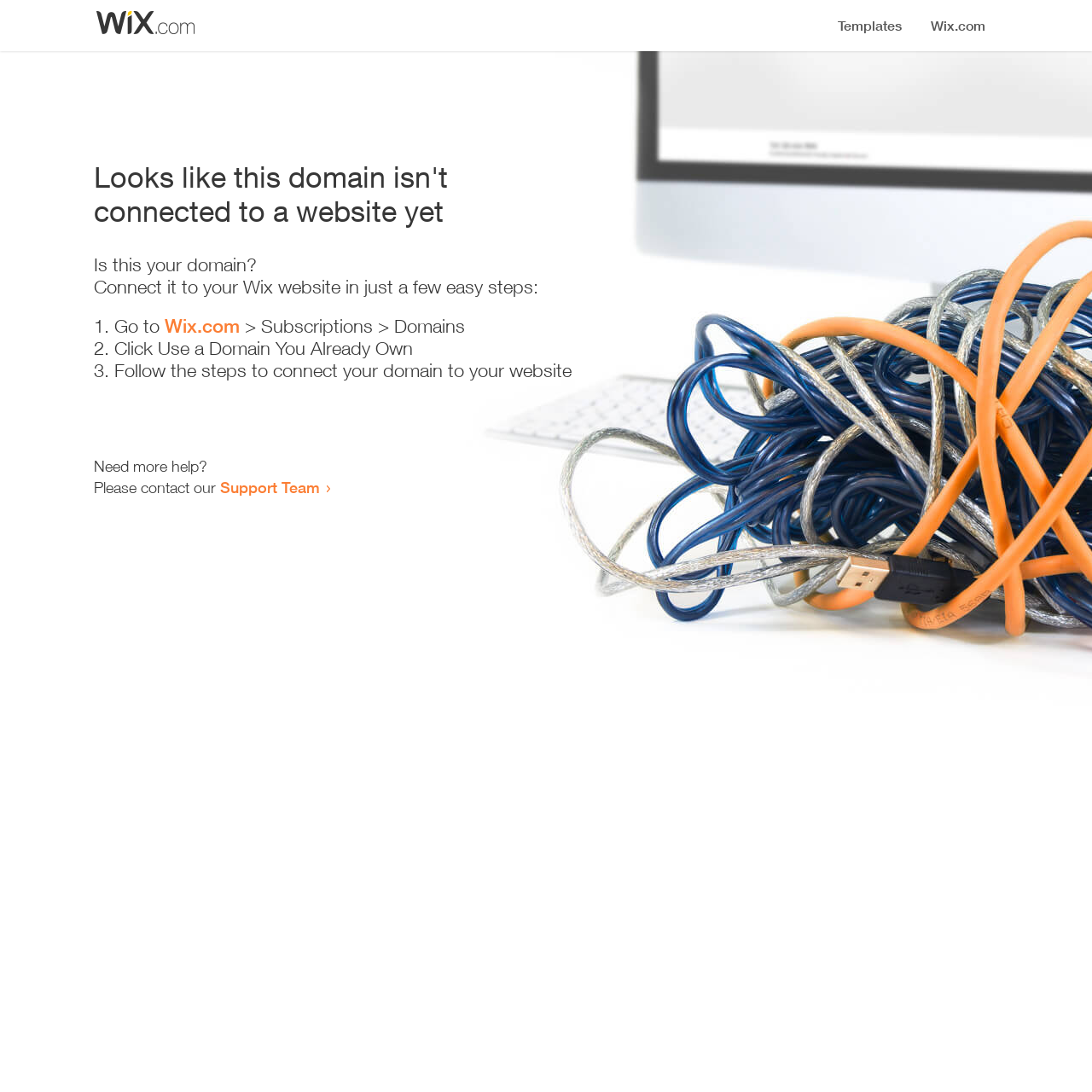Where can I get more help?
We need a detailed and exhaustive answer to the question. Please elaborate.

The webpage provides a link to the 'Support Team' which suggests that users can get more help by contacting them.